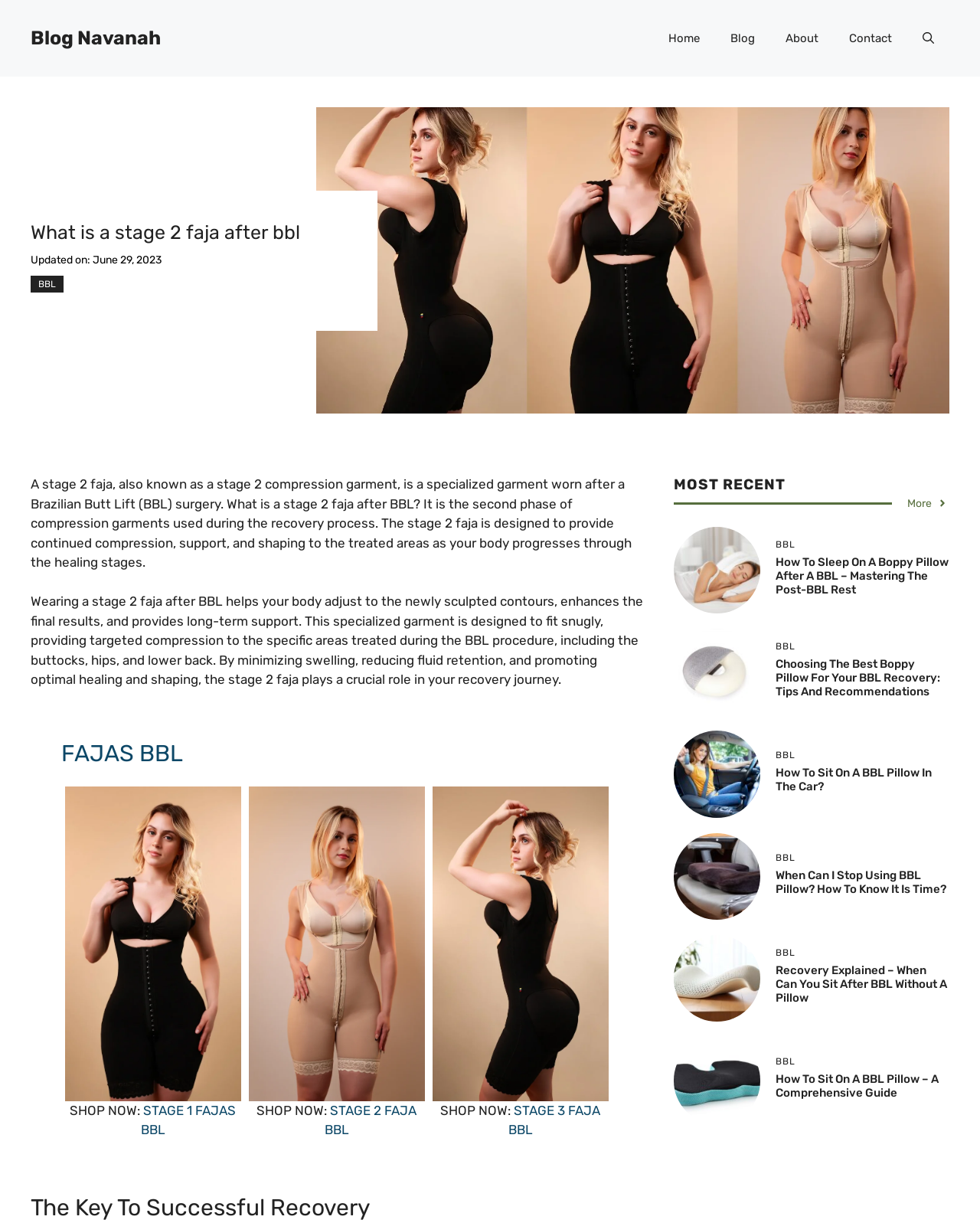Determine the bounding box coordinates for the area you should click to complete the following instruction: "Click the 'Home' link".

[0.666, 0.013, 0.73, 0.05]